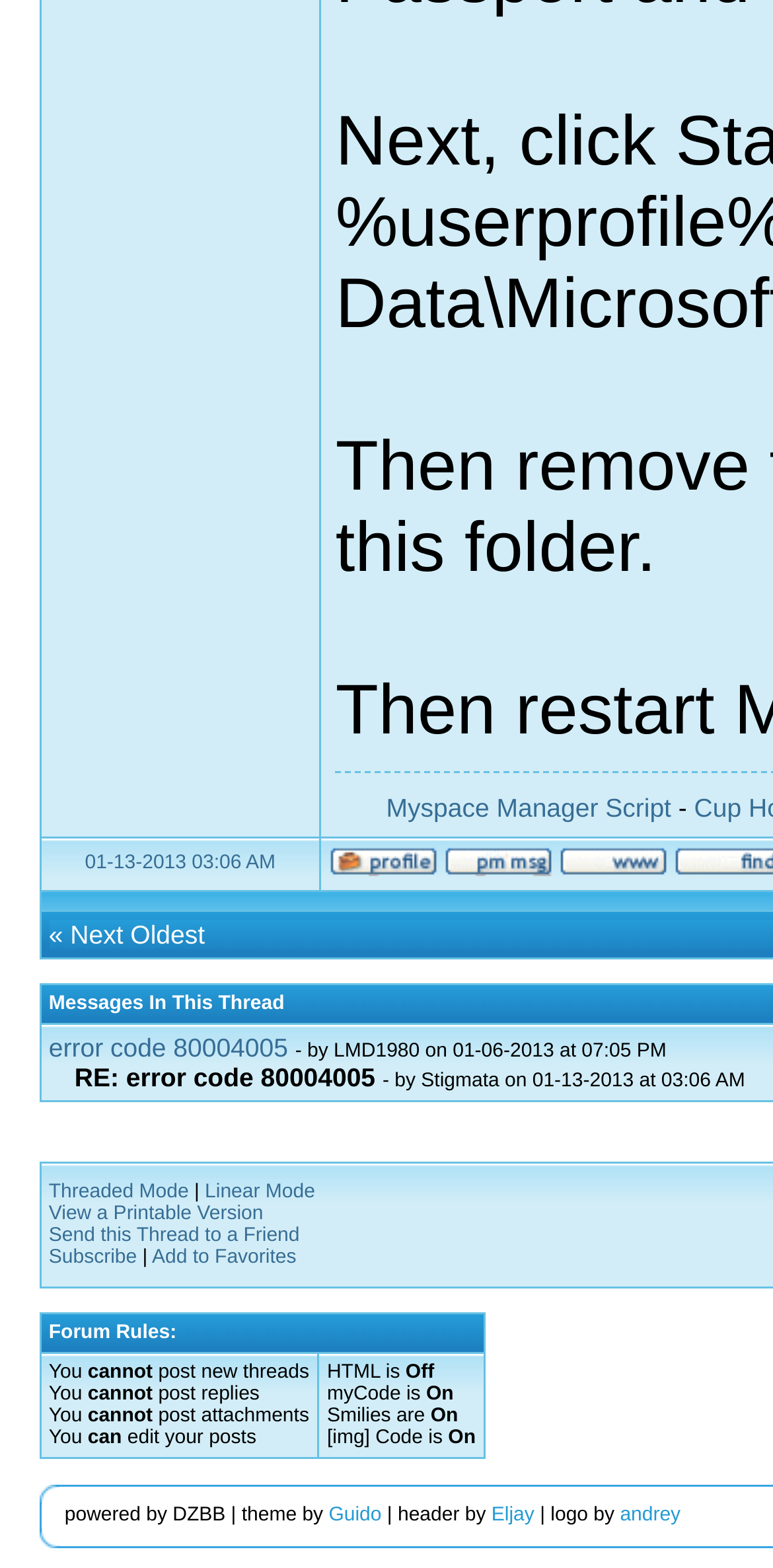Pinpoint the bounding box coordinates of the element to be clicked to execute the instruction: "learn about waste and recycling".

None